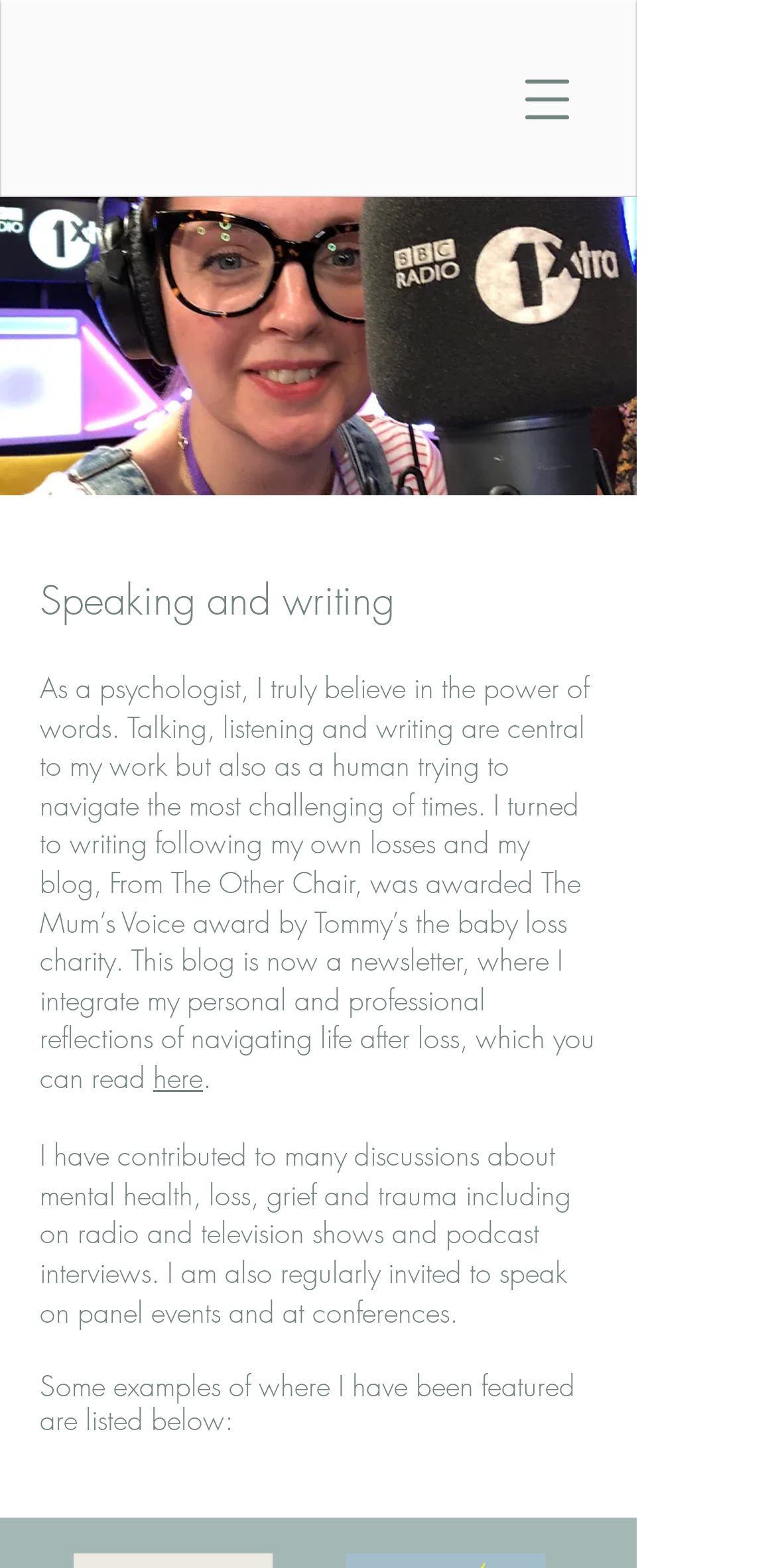Refer to the screenshot and answer the following question in detail:
What is Dr. Michelle Tolfrey's profession?

Based on the webpage content, specifically the text 'As a psychologist, I truly believe in the power of words...', it is clear that Dr. Michelle Tolfrey is a psychologist.